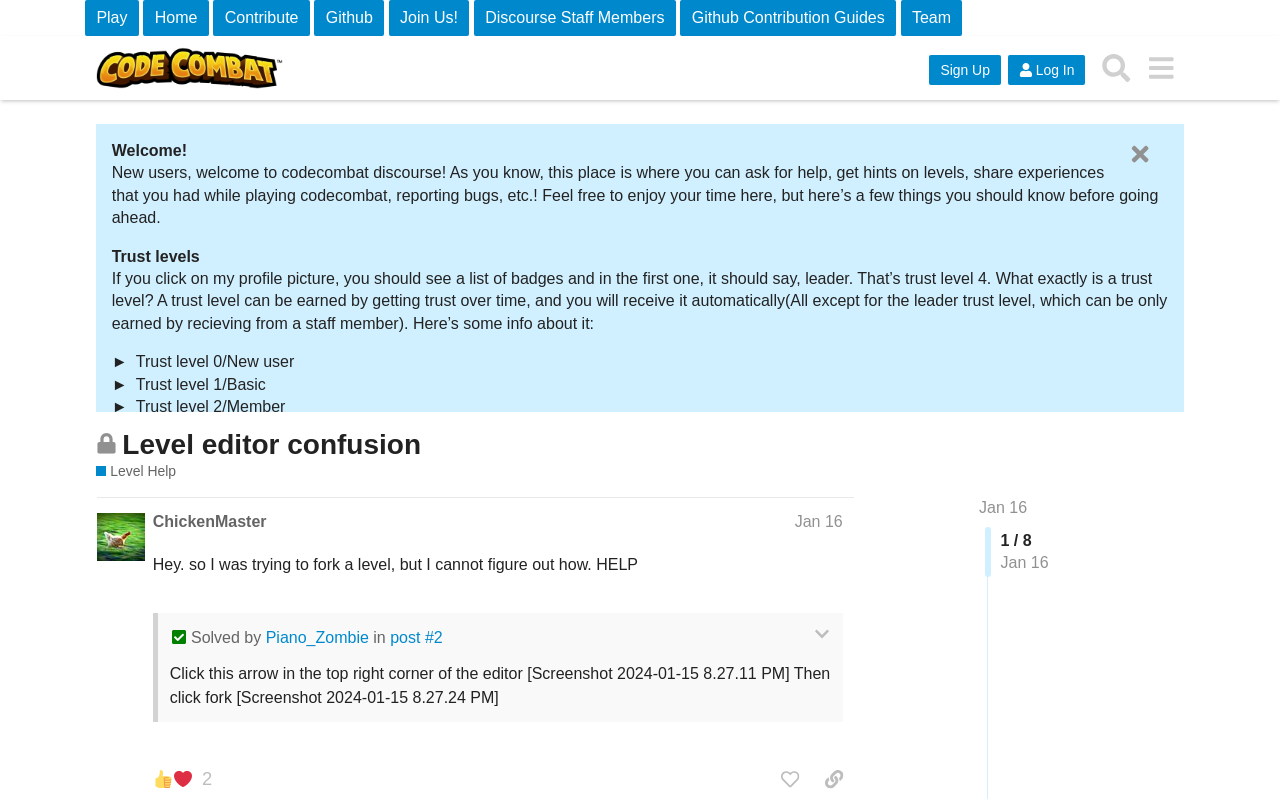Find the bounding box coordinates for the HTML element described in this sentence: "input value="Comment *" name="comment"". Provide the coordinates as four float numbers between 0 and 1, in the format [left, top, right, bottom].

None